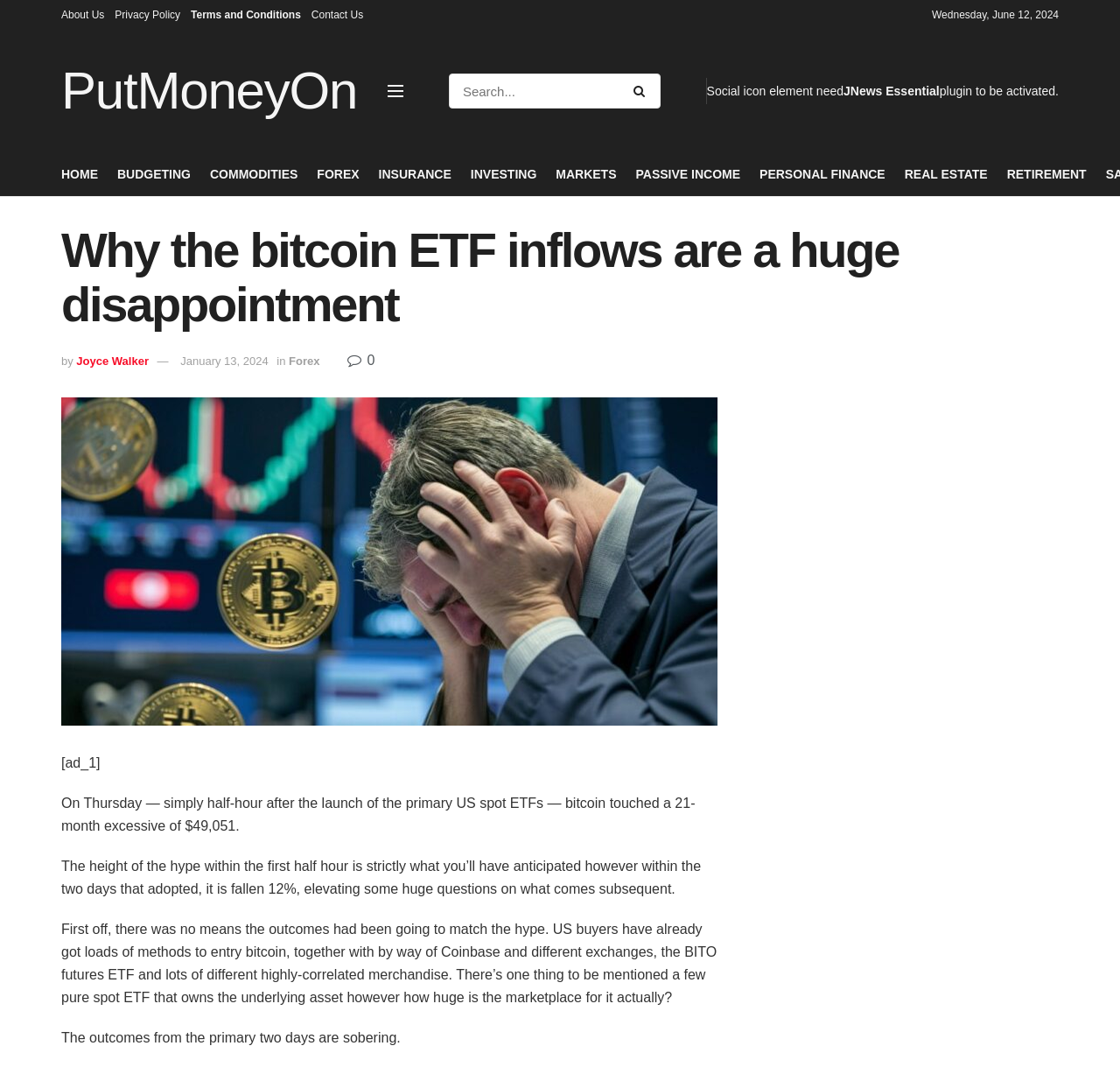Please answer the following question using a single word or phrase: 
What is the highest price of bitcoin mentioned in the article?

$49,051